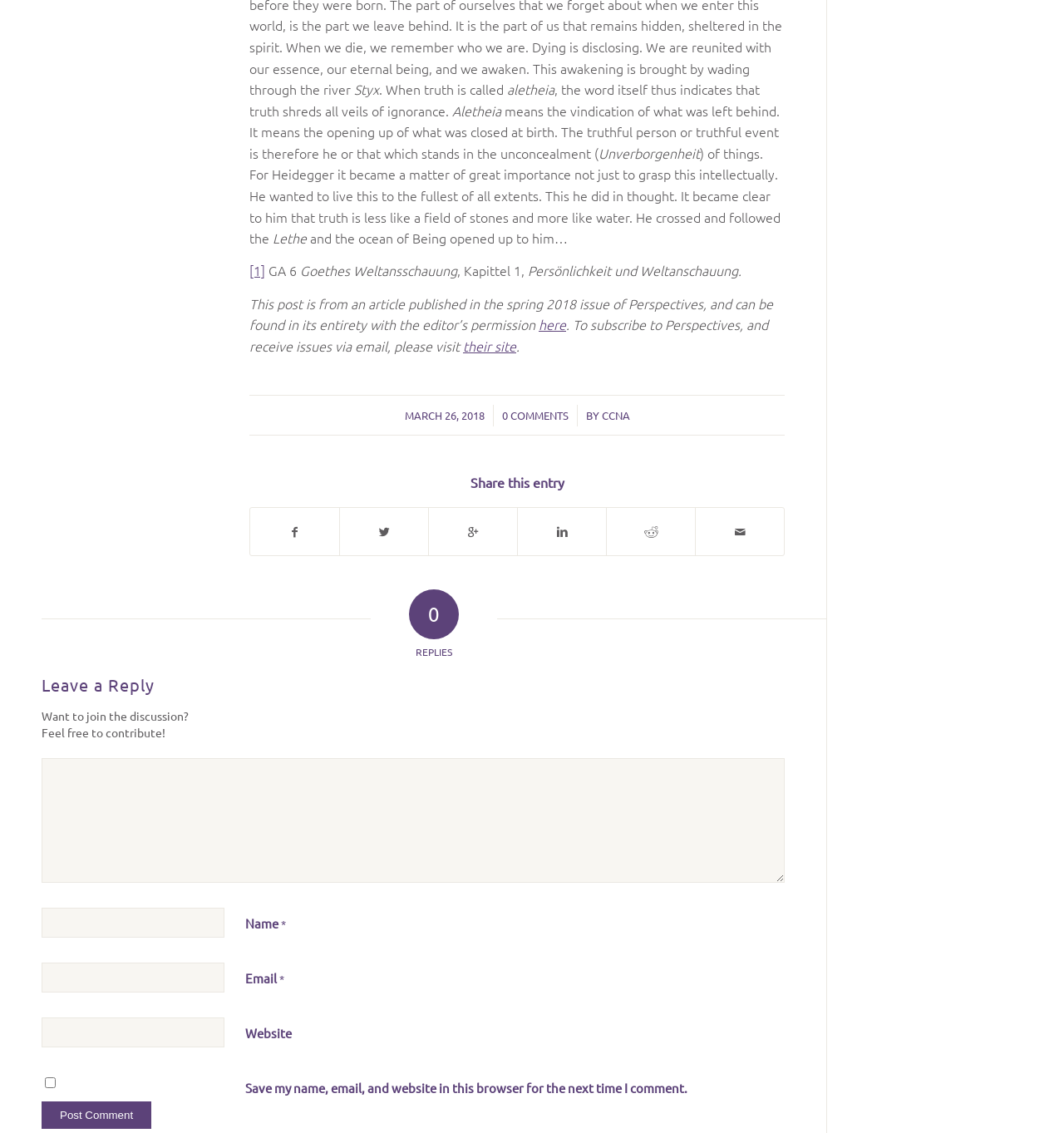Provide a brief response to the question below using a single word or phrase: 
What is the title of the article?

Aletheia